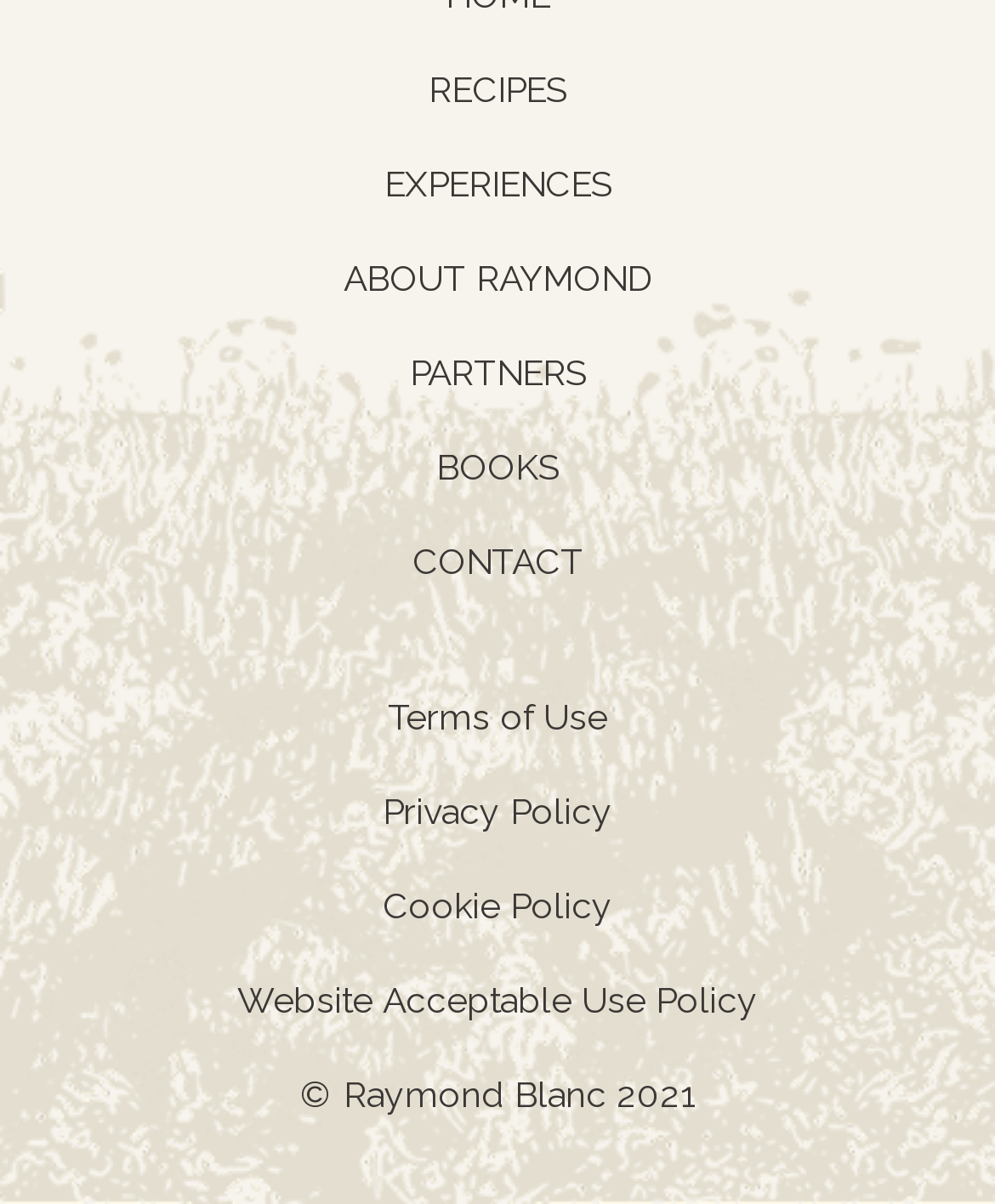Determine the bounding box coordinates of the section I need to click to execute the following instruction: "view books written by Raymond Blanc". Provide the coordinates as four float numbers between 0 and 1, i.e., [left, top, right, bottom].

[0.038, 0.349, 0.962, 0.427]